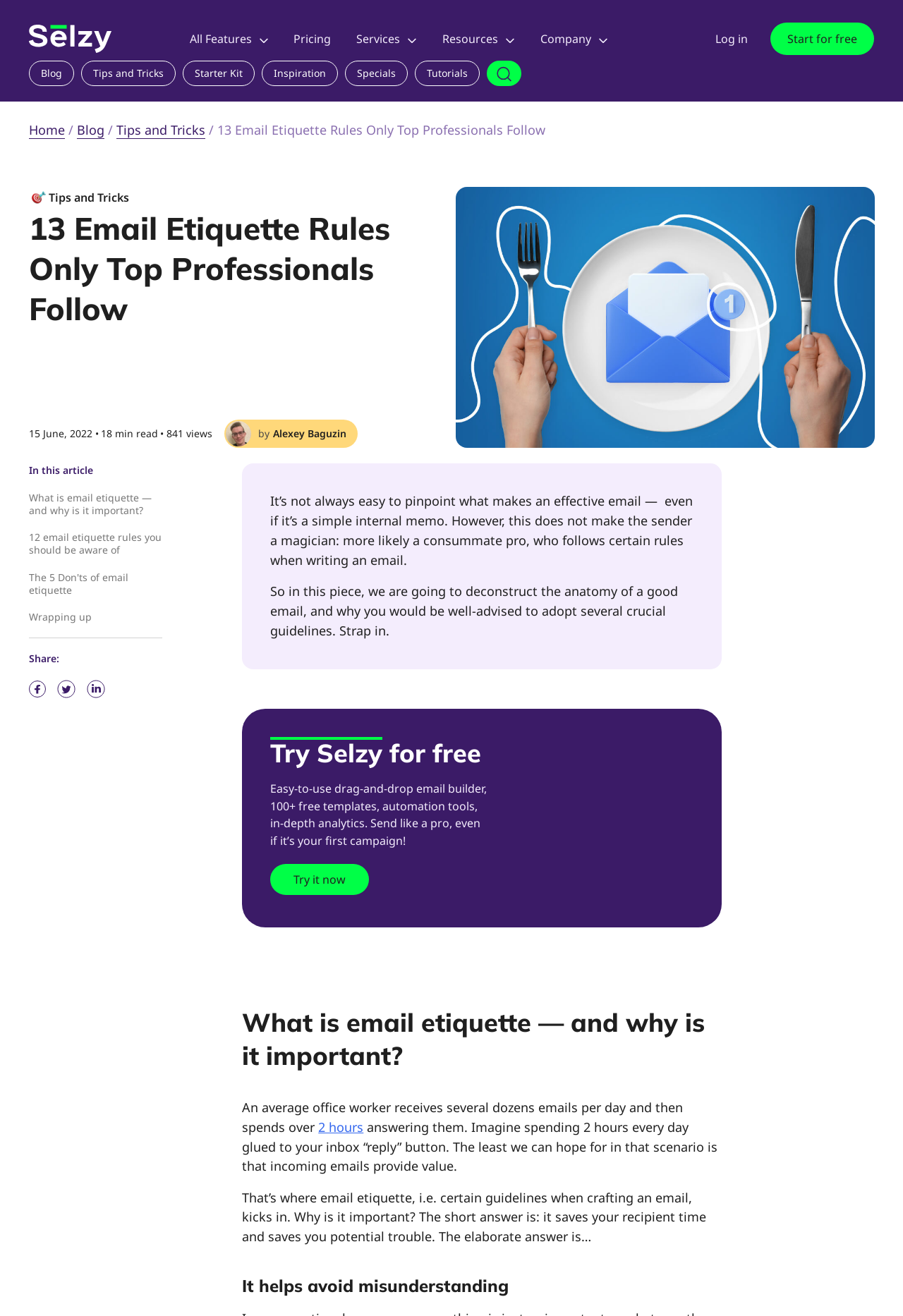Pinpoint the bounding box coordinates of the clickable area needed to execute the instruction: "Click on the 'Blog' link". The coordinates should be specified as four float numbers between 0 and 1, i.e., [left, top, right, bottom].

[0.032, 0.046, 0.082, 0.065]